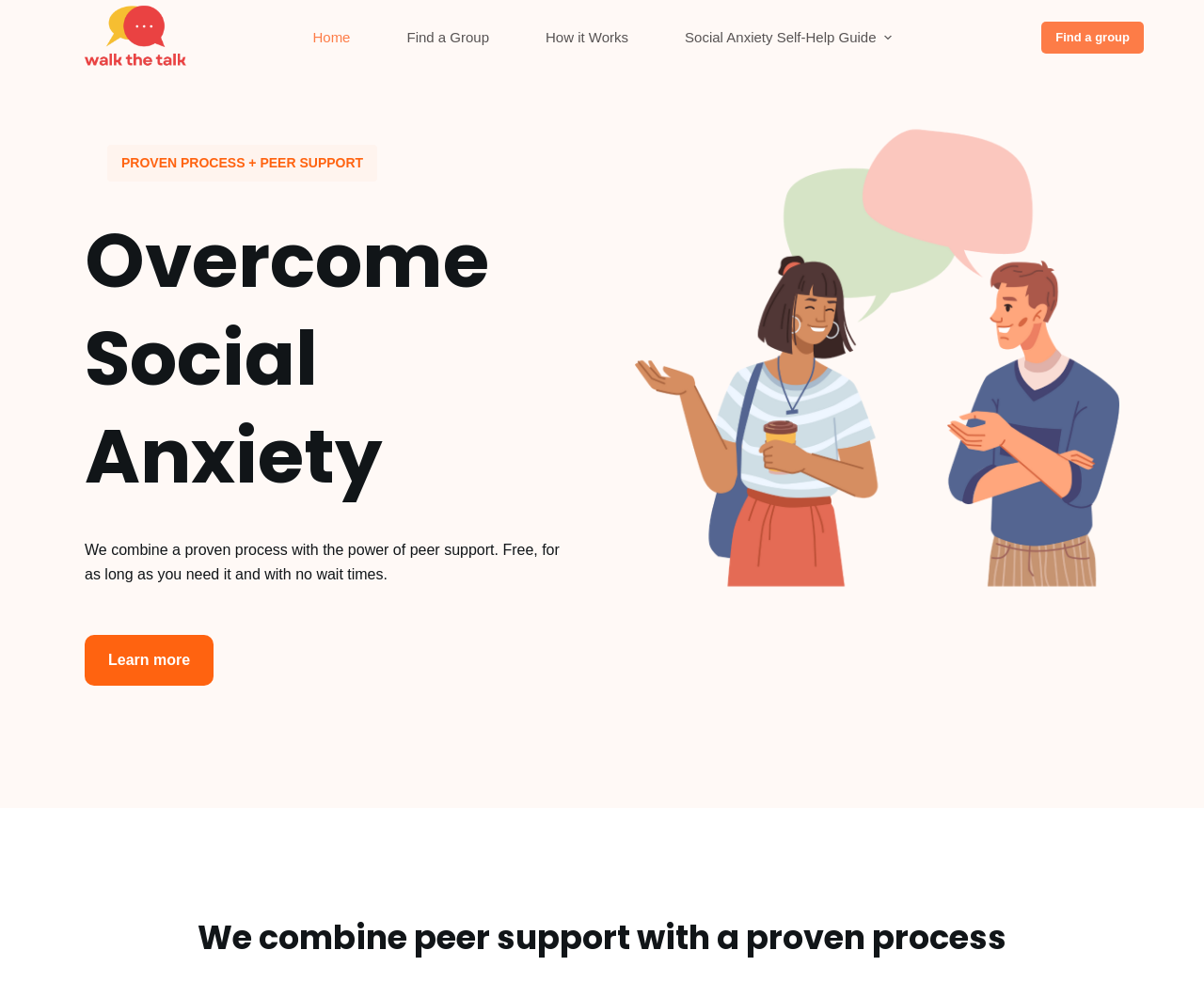How many menu items are in the header menu? Please answer the question using a single word or phrase based on the image.

5